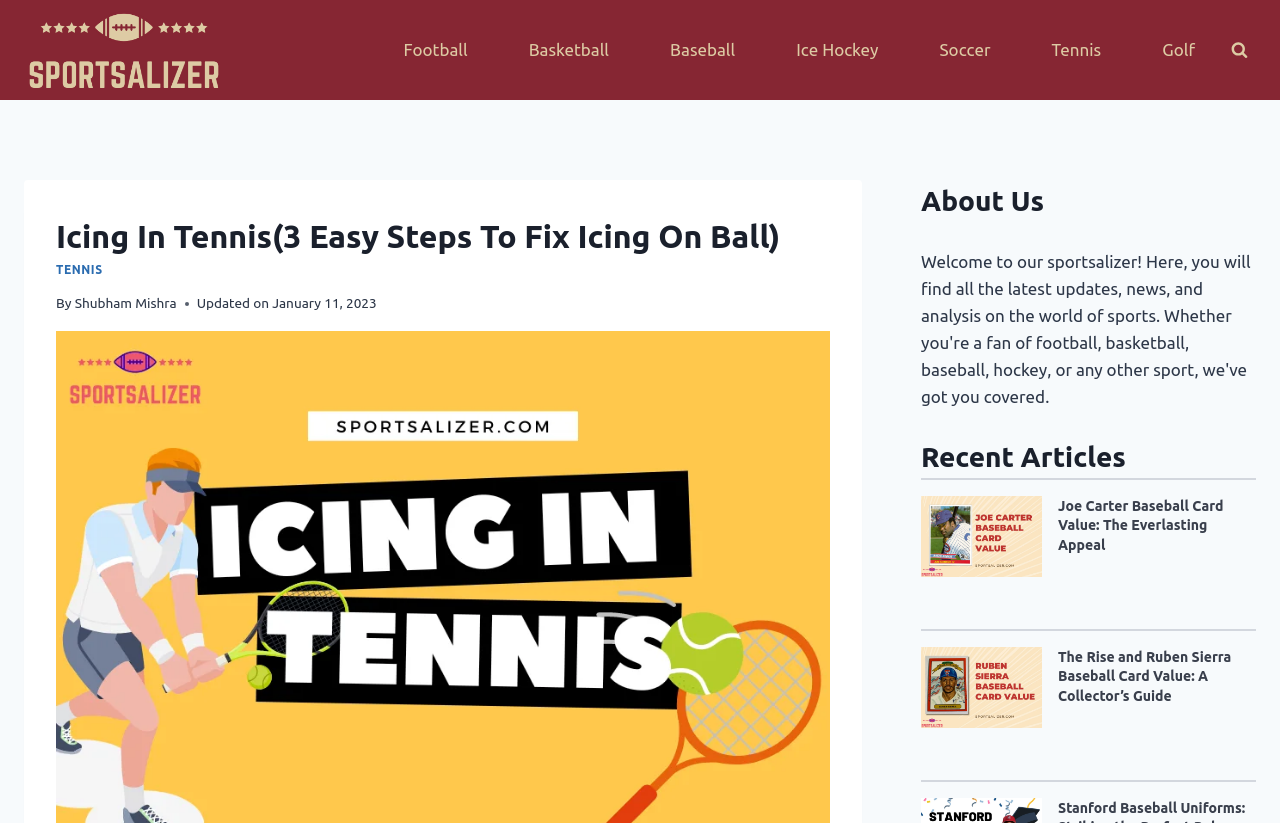Please identify the coordinates of the bounding box that should be clicked to fulfill this instruction: "Learn about the author Shubham Mishra".

[0.058, 0.358, 0.138, 0.377]